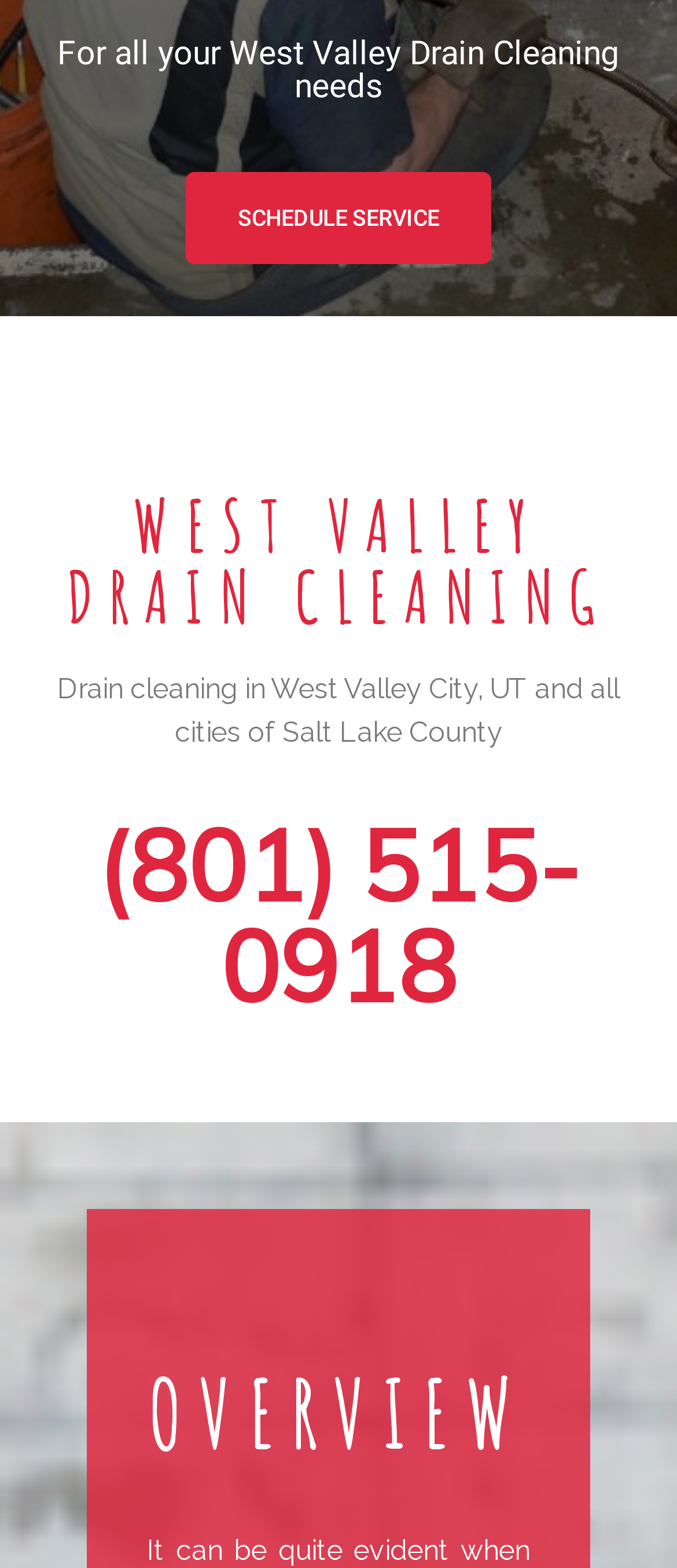Mark the bounding box of the element that matches the following description: "(801) 515-0918​".

[0.144, 0.513, 0.856, 0.655]